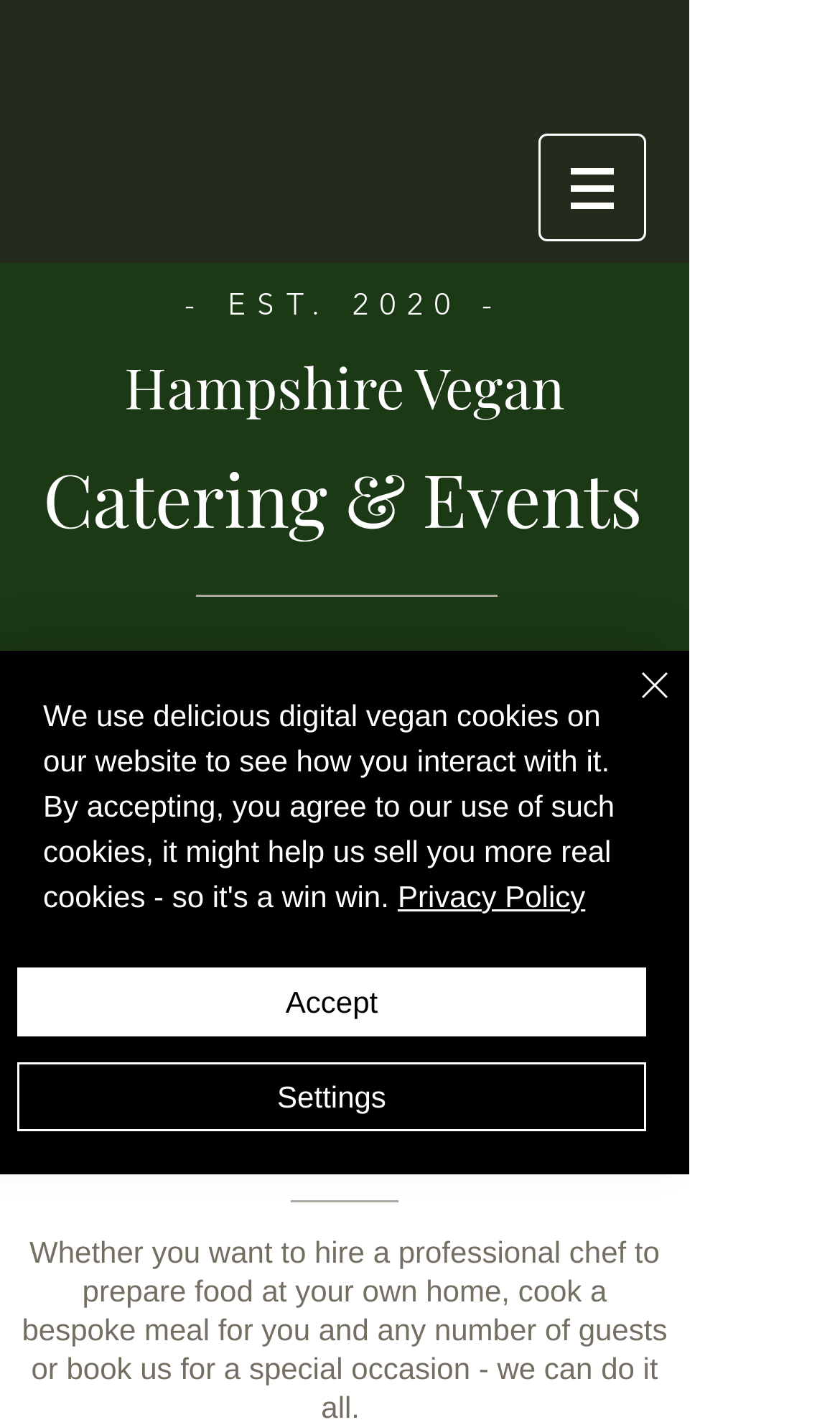Using details from the image, please answer the following question comprehensively:
What is the tone of the catering service's message?

The tone of the catering service's message is friendly and humorous, as evident from the text 'it might help us sell you more real cookies - so it's a win win' in the cookie policy alert, which suggests a lighthearted and playful approach to communication.